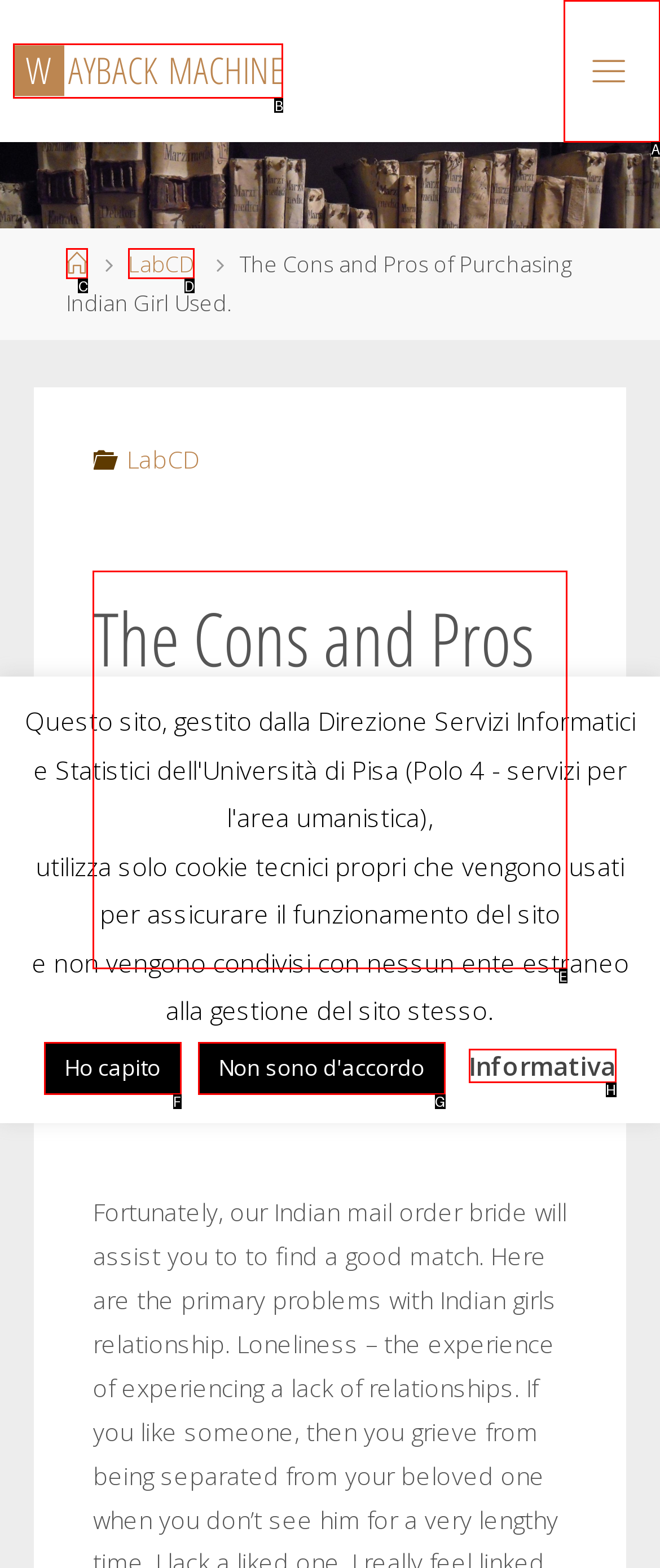Determine which HTML element to click to execute the following task: Read the article about The Cons and Pros of Purchasing Indian Girl Used Answer with the letter of the selected option.

E